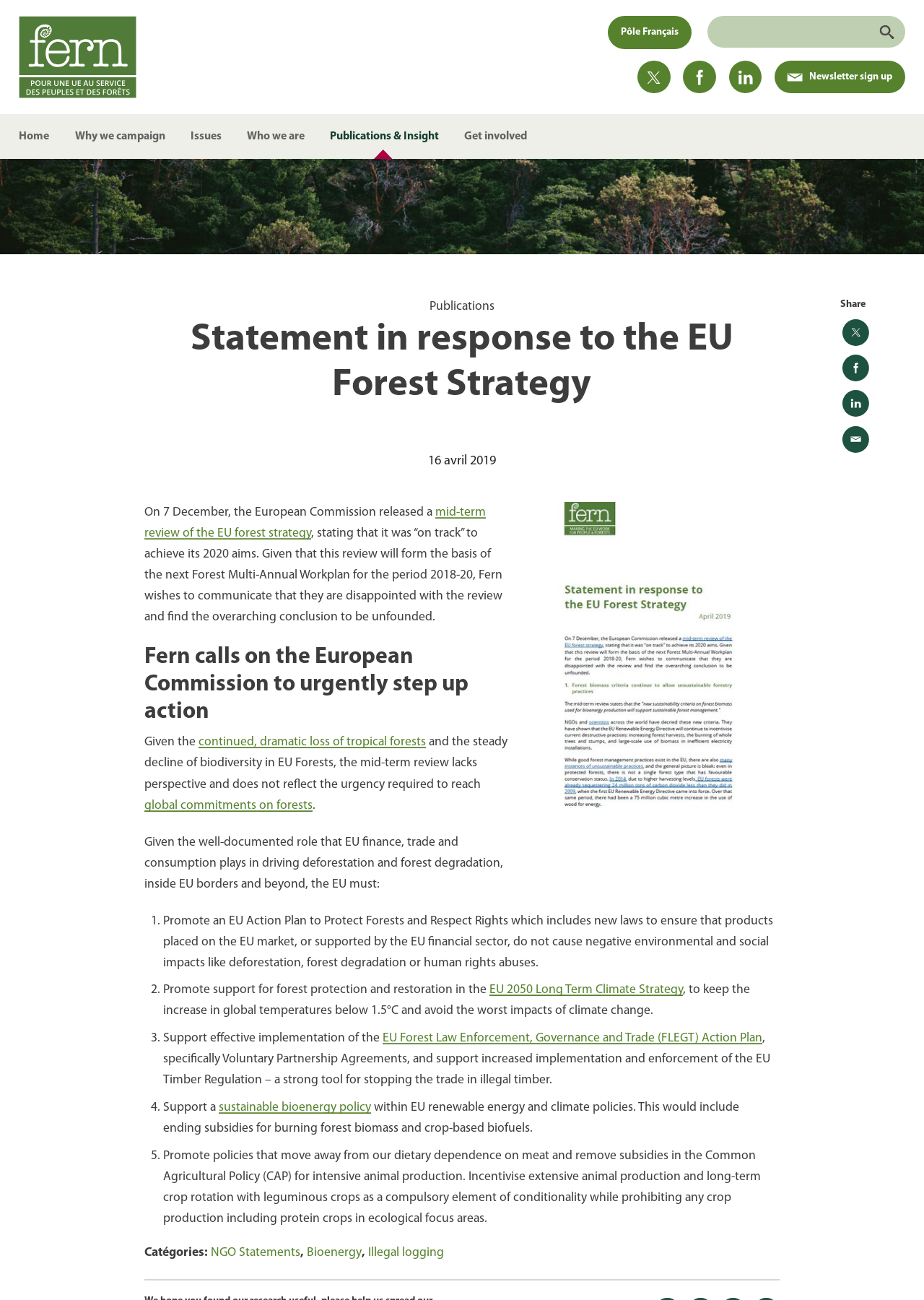Identify the text that serves as the heading for the webpage and generate it.

Statement in response to the EU Forest Strategy